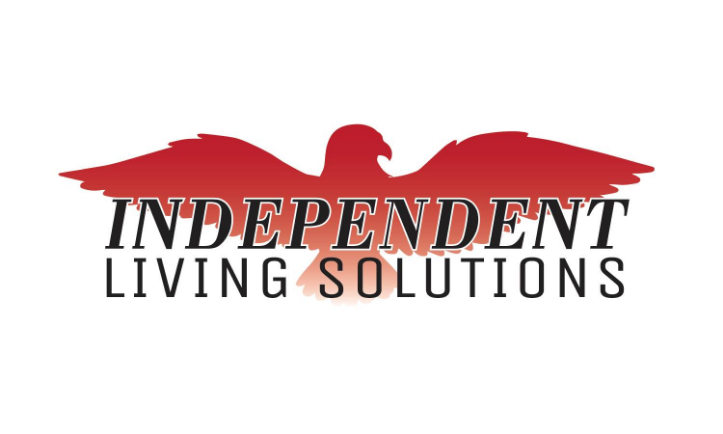Create an extensive and detailed description of the image.

The image features the logo of "Independent Living Solutions," which is visually represented by a stylized red eagle with outstretched wings. The eagle symbolizes freedom and independence, aligning with the mission of providing accessible solutions for individuals with mobility challenges. The text "INDEPENDENT LIVING SOLUTIONS" is rendered prominently beneath the eagle in a bold font, emphasizing the commitment to empowering individuals to regain their independence. This logo effectively conveys the organization's focus on enhancing mobility and accessibility for those in need.